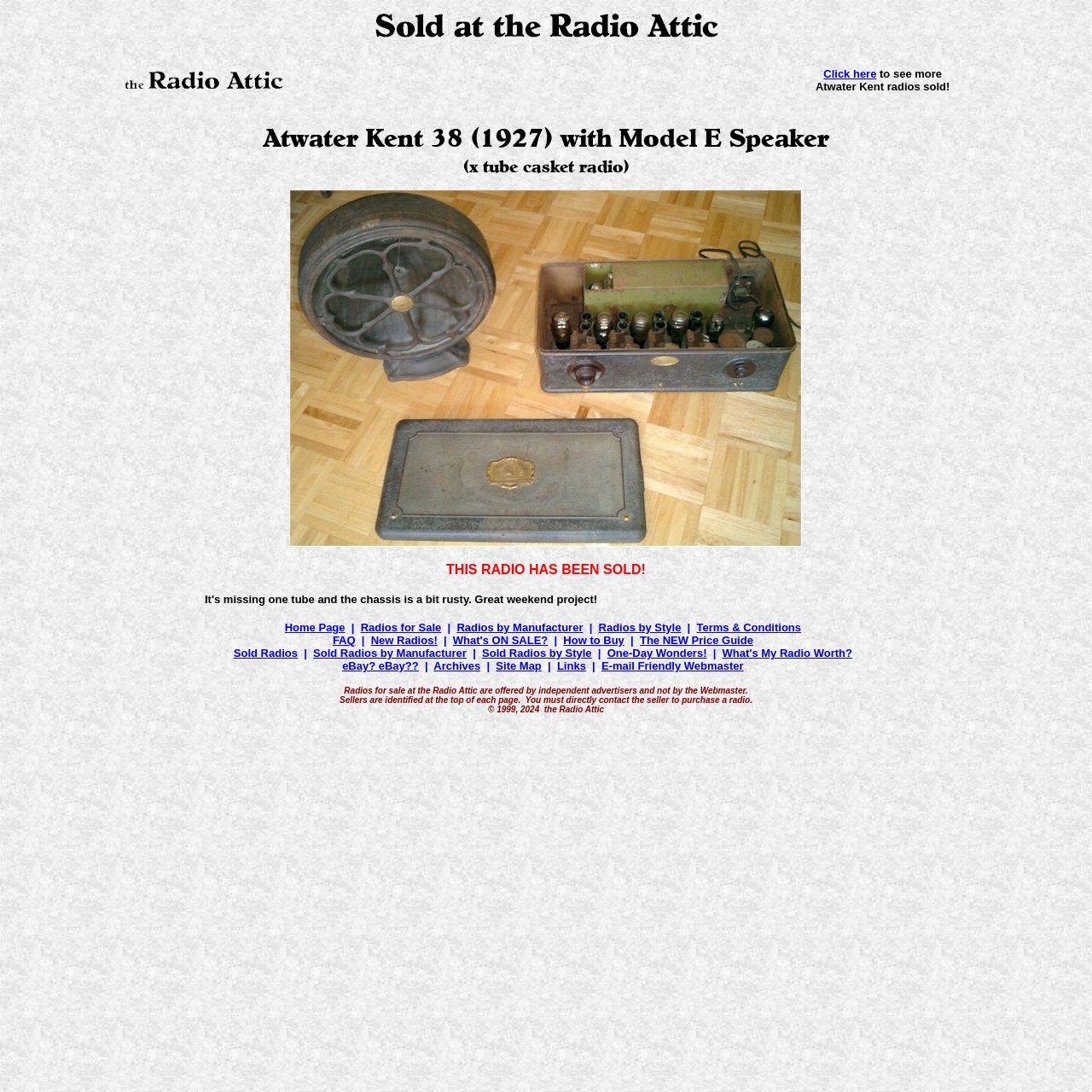Can you provide the bounding box coordinates for the element that should be clicked to implement the instruction: "Click on the 'About' link"?

None